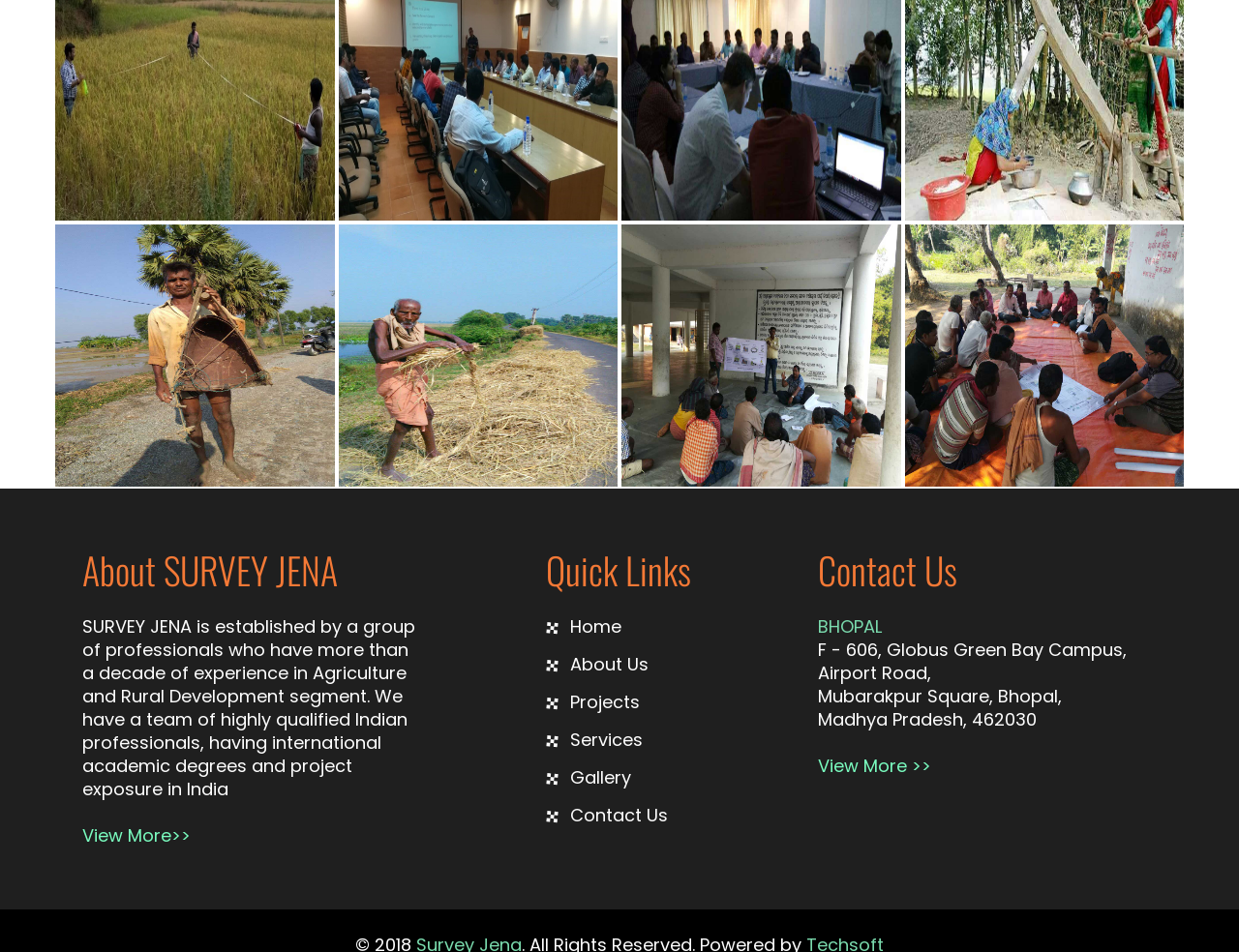Please find the bounding box coordinates of the element that must be clicked to perform the given instruction: "search for something". The coordinates should be four float numbers from 0 to 1, i.e., [left, top, right, bottom].

None